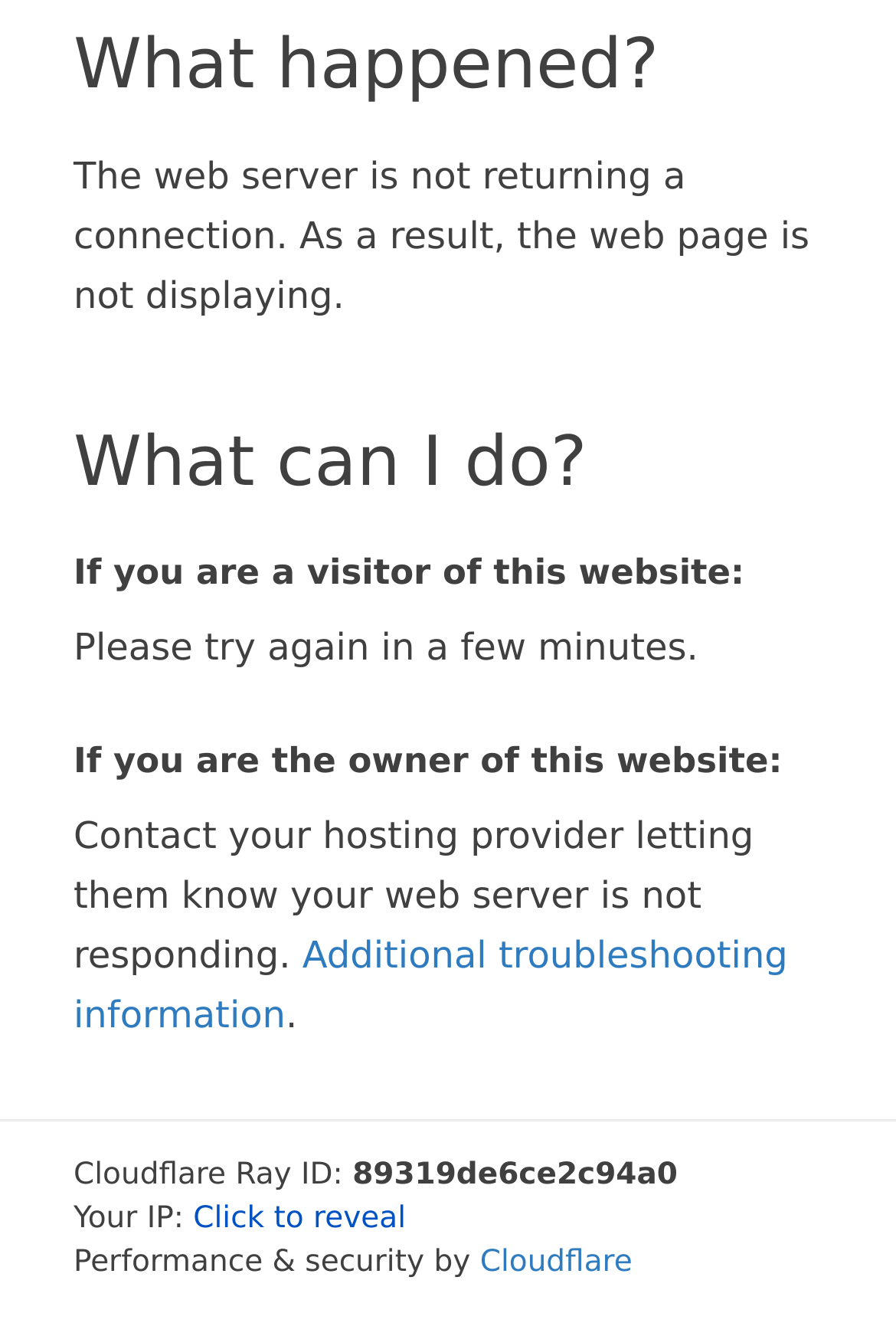Examine the image carefully and respond to the question with a detailed answer: 
What should the owner of this website do?

If you are the owner of this website, you should contact your hosting provider letting them know that your web server is not responding. This is suggested in the StaticText element with the text 'Contact your hosting provider letting them know your web server is not responding.'